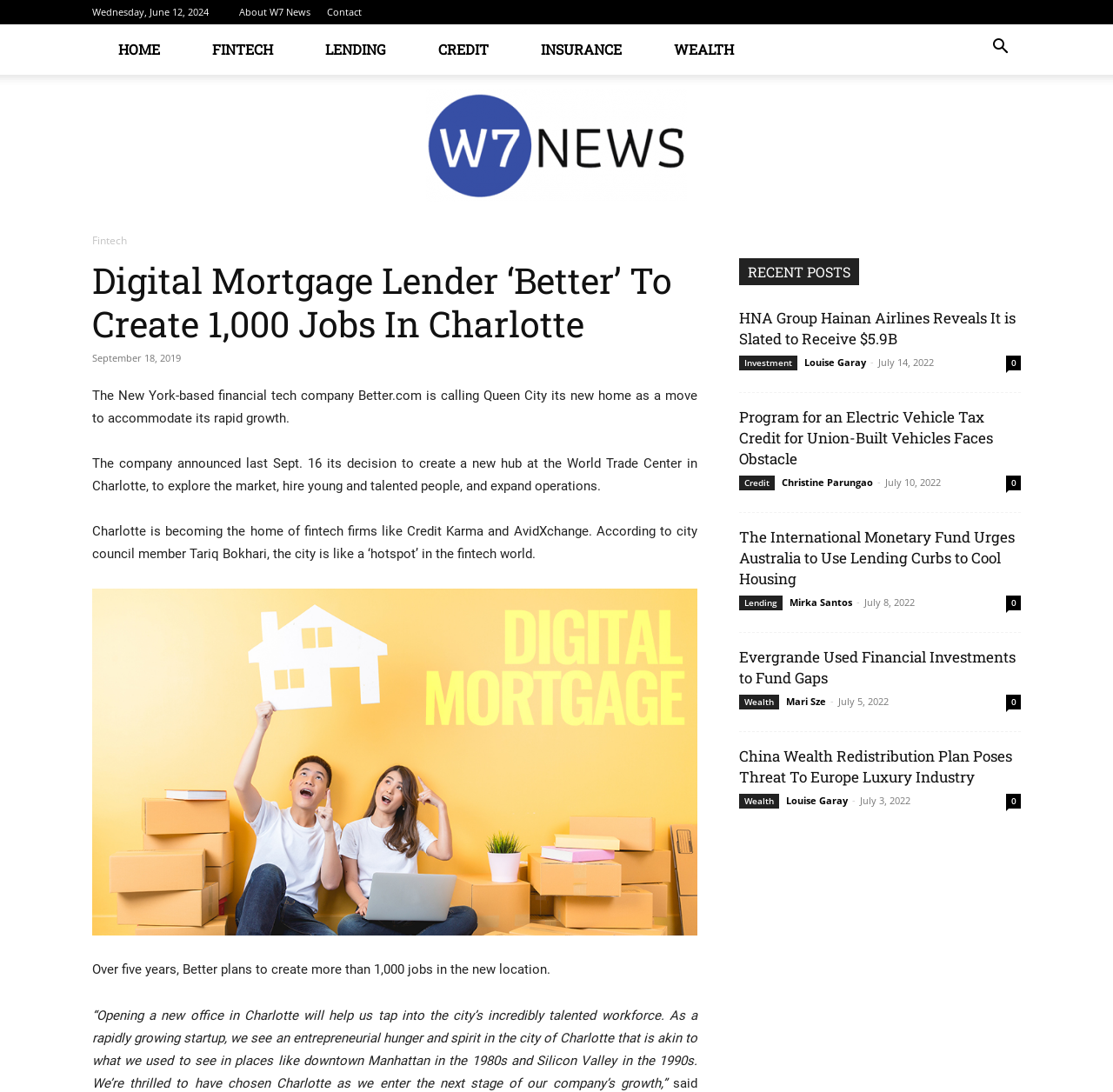What is the type of industry that is growing in Charlotte?
Examine the image and provide an in-depth answer to the question.

The article mentions that 'Charlotte is becoming the home of fintech firms like Credit Karma and AvidXchange.' Therefore, the type of industry that is growing in Charlotte is fintech.